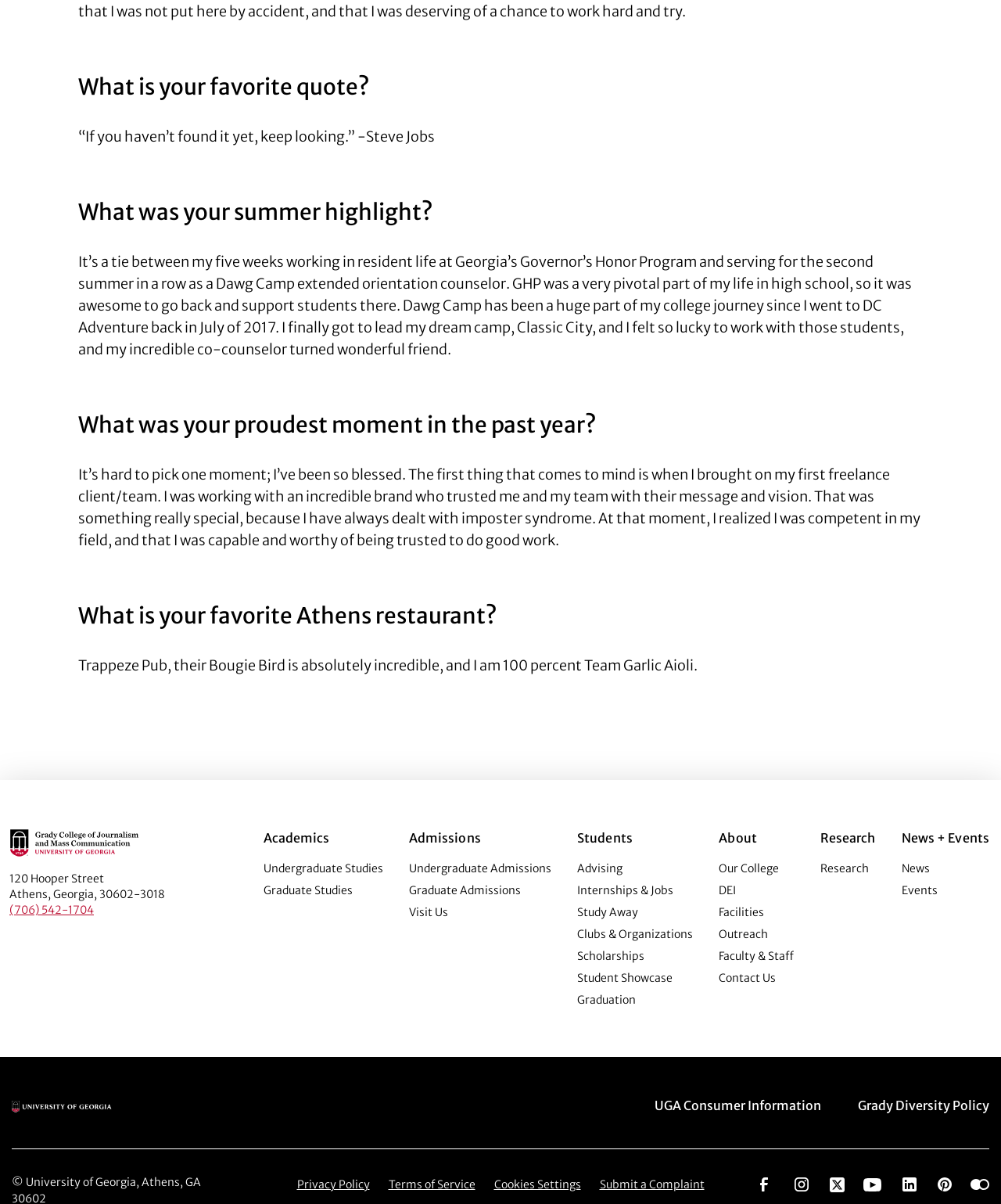Find the bounding box coordinates of the element to click in order to complete the given instruction: "Click on the 'Undergraduate Studies' link."

[0.263, 0.715, 0.382, 0.728]